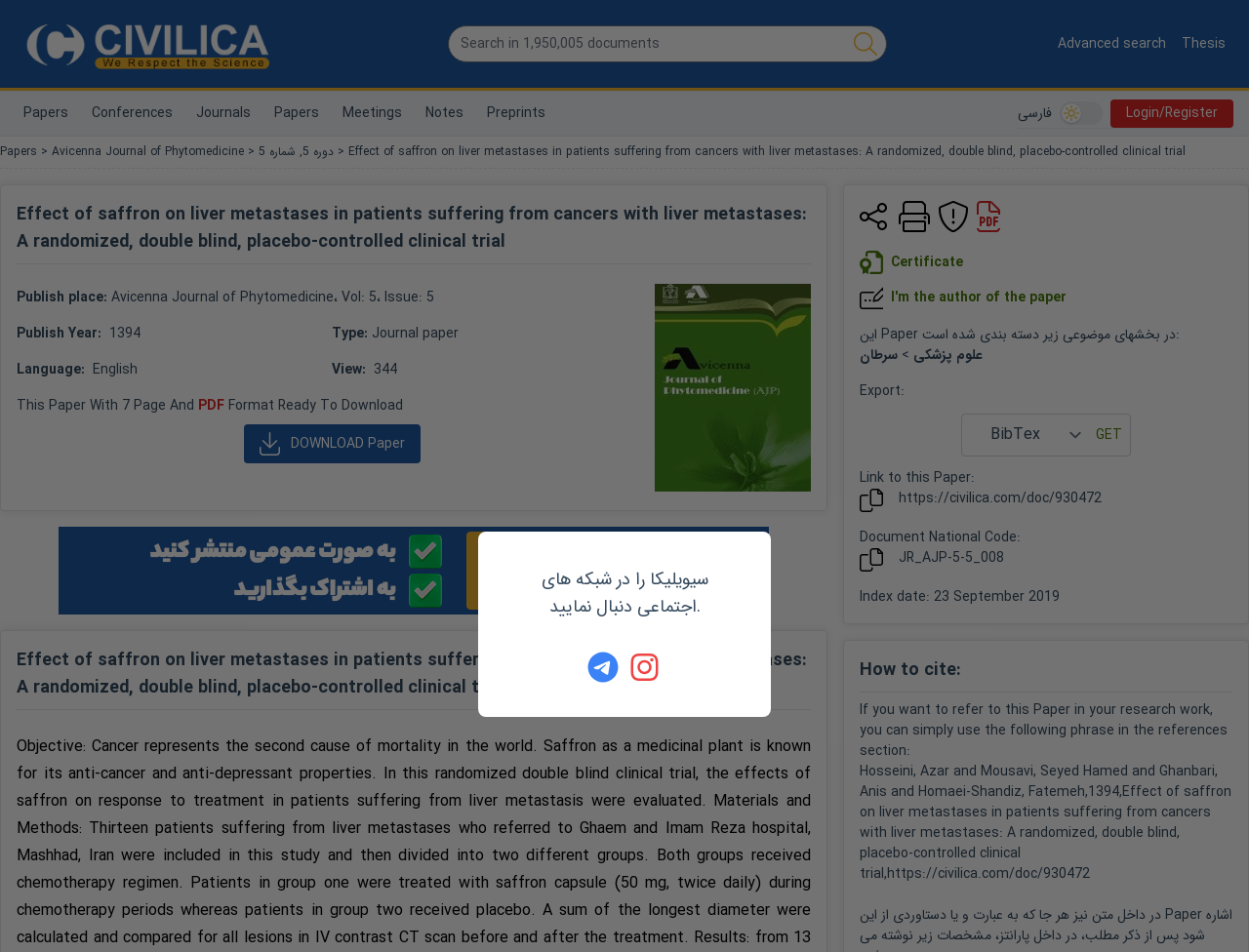Pinpoint the bounding box coordinates of the clickable area necessary to execute the following instruction: "Share". The coordinates should be given as four float numbers between 0 and 1, namely [left, top, right, bottom].

[0.688, 0.211, 0.72, 0.251]